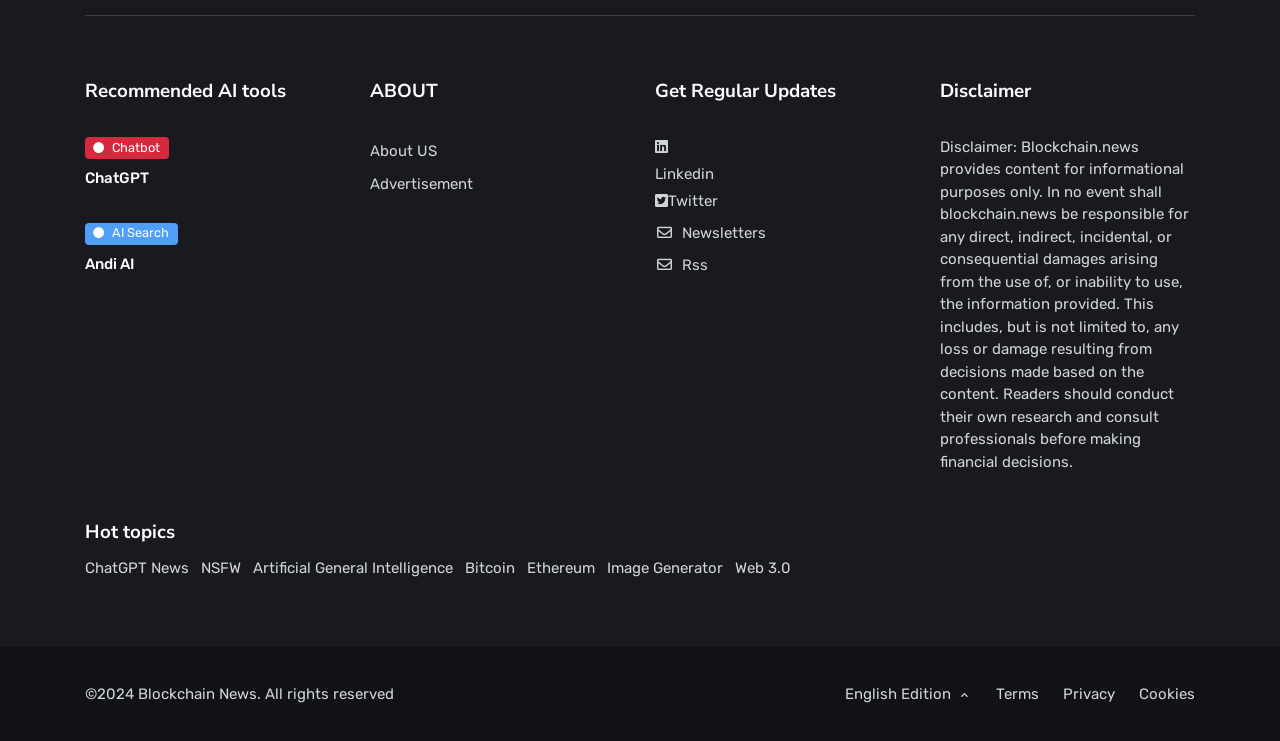Pinpoint the bounding box coordinates of the area that must be clicked to complete this instruction: "Read ChatGPT News".

[0.066, 0.754, 0.148, 0.778]